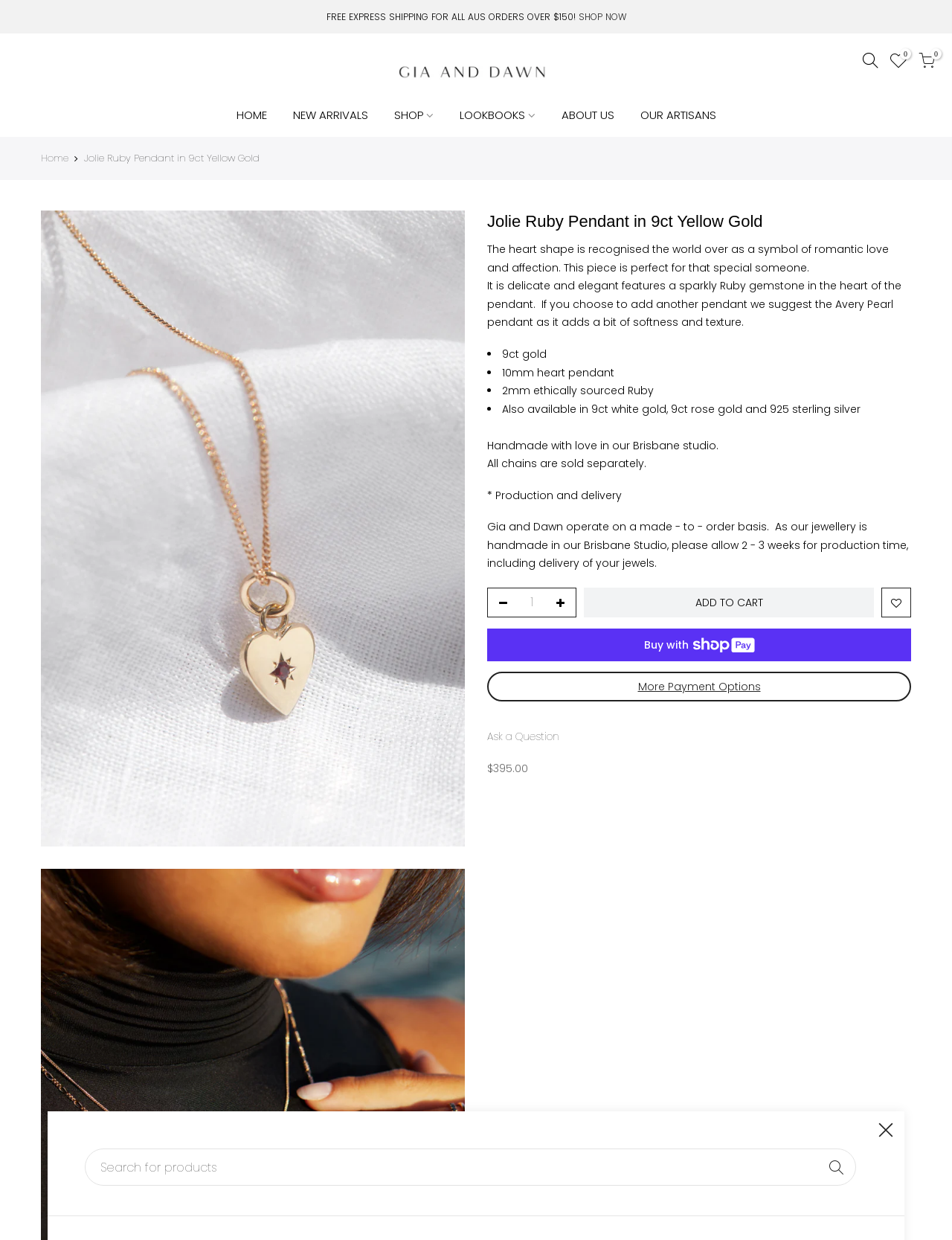Use one word or a short phrase to answer the question provided: 
What is the material of the pendant?

9ct yellow gold